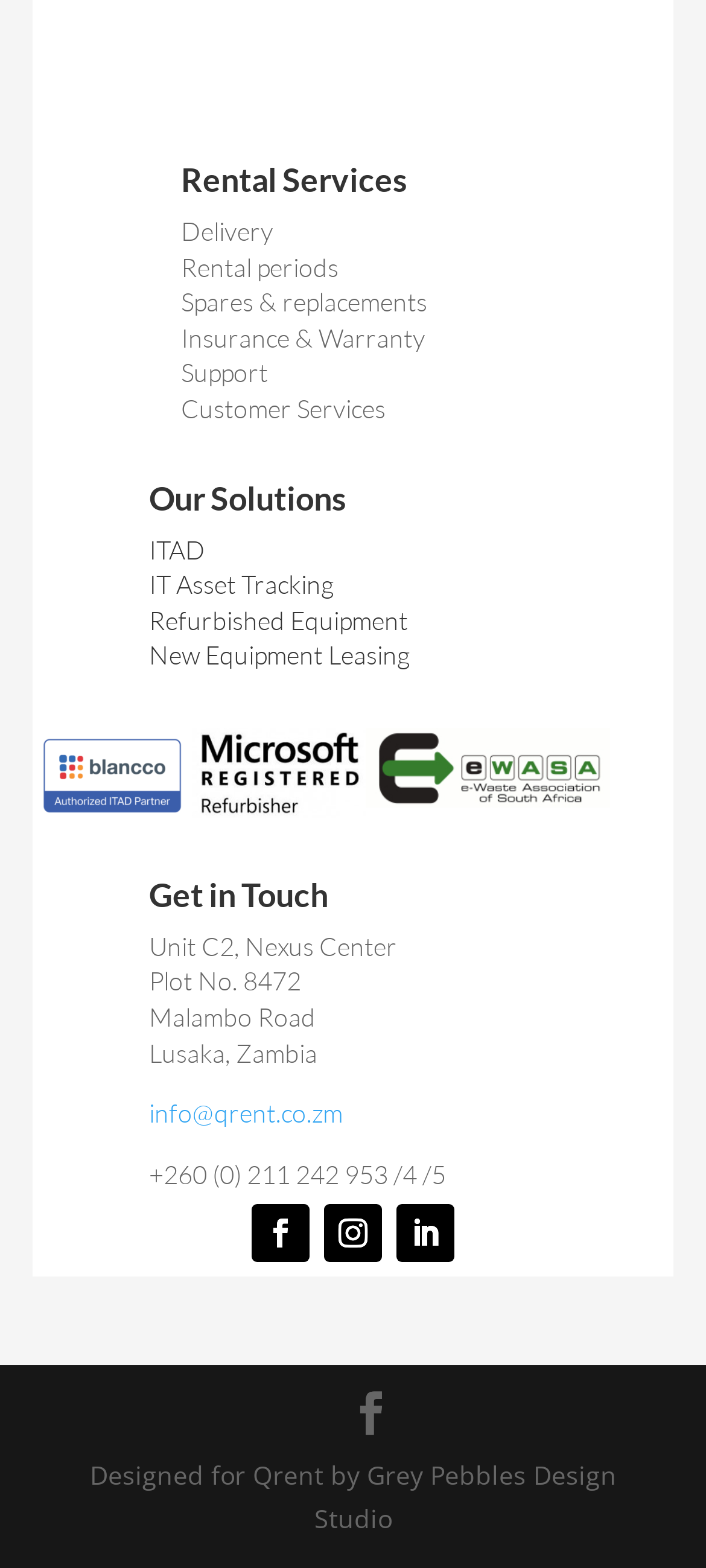With reference to the image, please provide a detailed answer to the following question: How many social media links are present at the bottom of the webpage?

The number of social media links present at the bottom of the webpage can be counted by looking at the icons, which are '', '', and '', and they are likely to be links to the company's social media profiles.